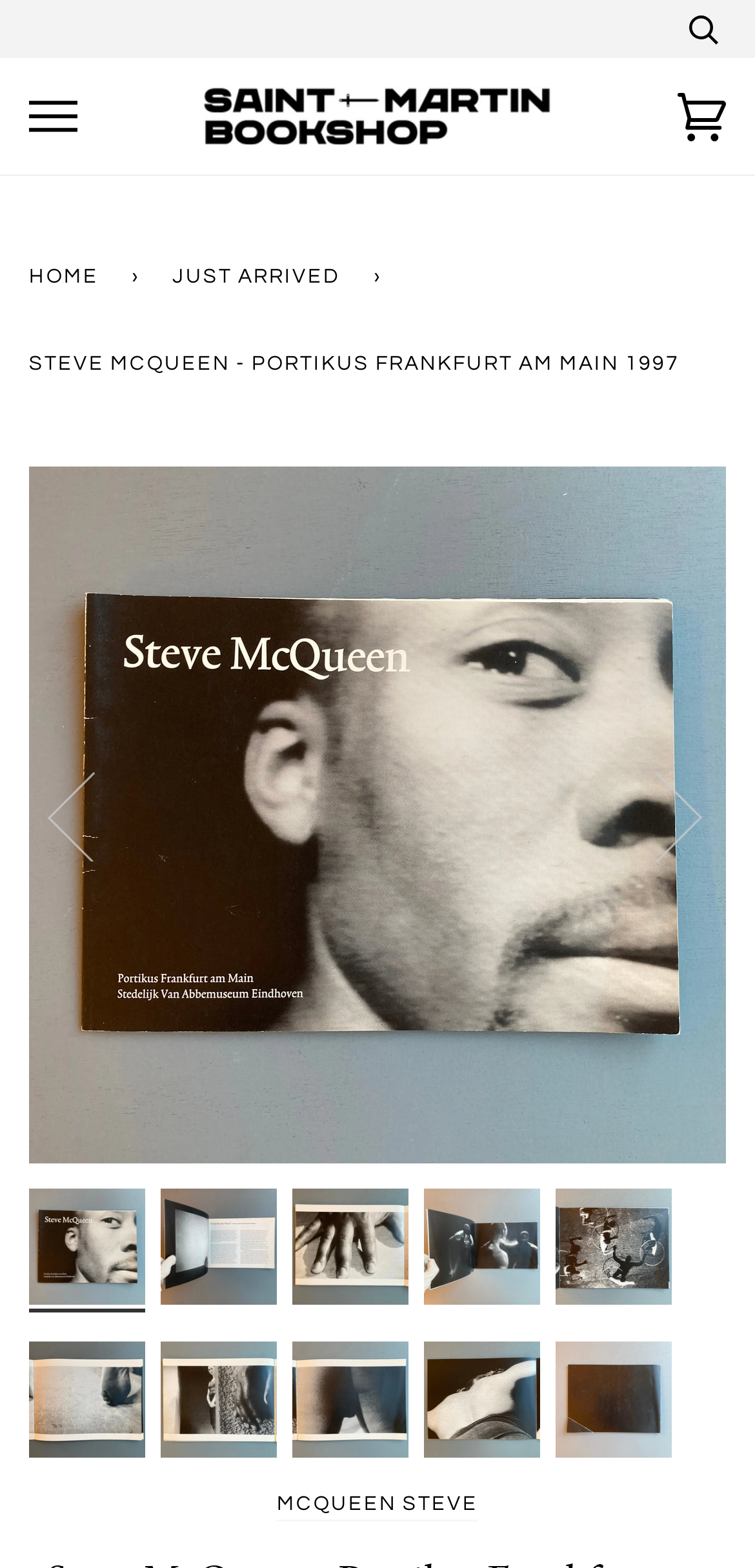Refer to the screenshot and give an in-depth answer to this question: What is the title of the book being displayed?

I found this answer by examining the static text element with the same title, which is prominently displayed on the webpage, suggesting that it is the title of the book being displayed.